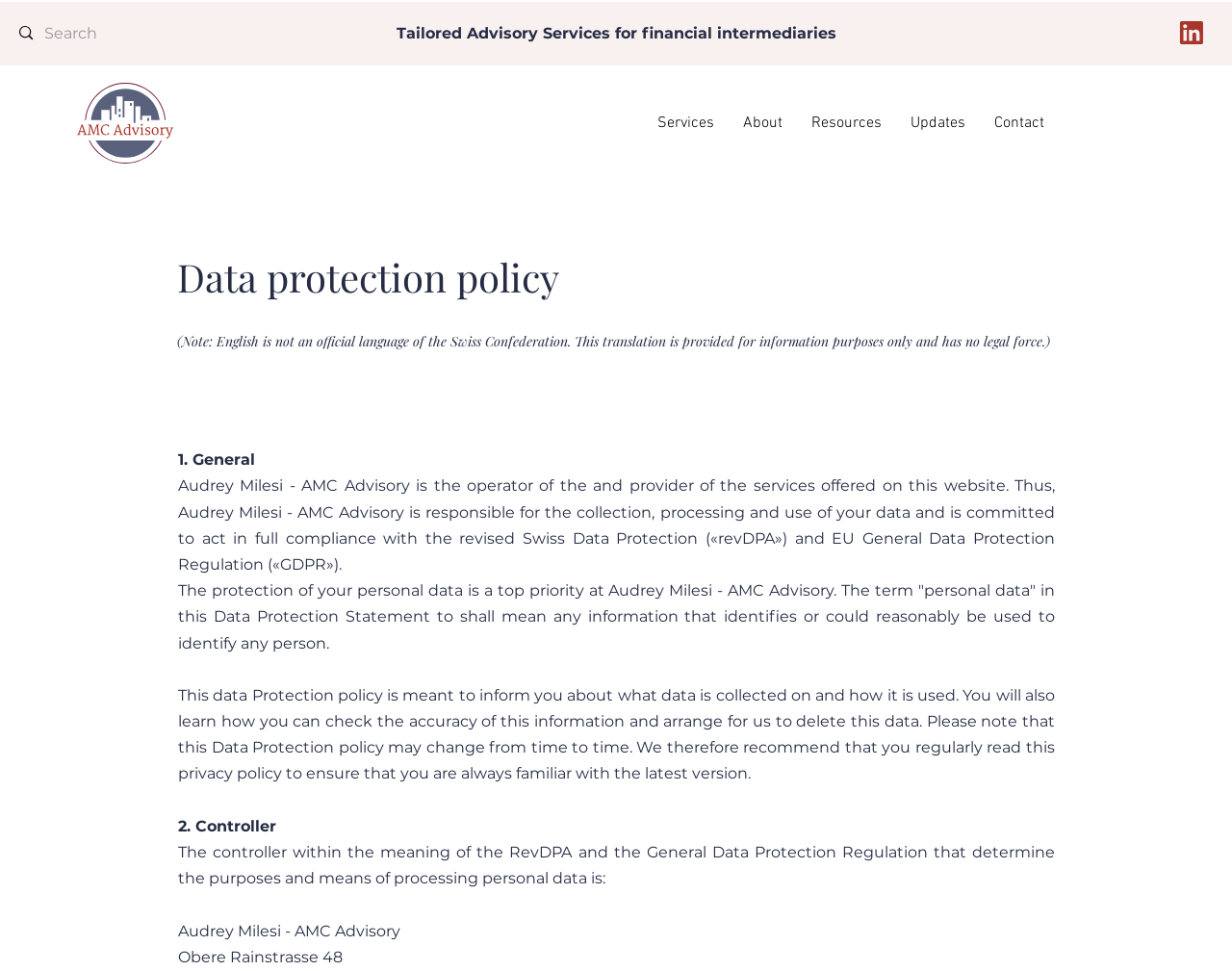Offer a detailed explanation of the webpage layout and contents.

The webpage is about the privacy policy of Website-Name, a financial intermediary services provider. At the top, there is a search bar with a magnifying glass icon, allowing users to search for specific content. Below the search bar, there is a heading that reads "Data protection policy" followed by a disclaimer about the translation of the policy.

The main content of the page is divided into sections, starting with "1. General" which provides an introduction to the data protection policy. This section explains that Audrey Milesi - AMC Advisory is the operator of the website and is responsible for collecting, processing, and using user data. The text also highlights the company's commitment to complying with the Swiss Data Protection Act and EU General Data Protection Regulation.

The next section, "2. Controller", identifies Audrey Milesi - AMC Advisory as the controller of personal data, providing their address at Obere Rainstrasse 48. The page also includes links to other sections of the website, such as "Services", "About", "Resources", "Updates", and "Contact", which are located at the top of the page. Additionally, there is a link to a document at the top right corner of the page.